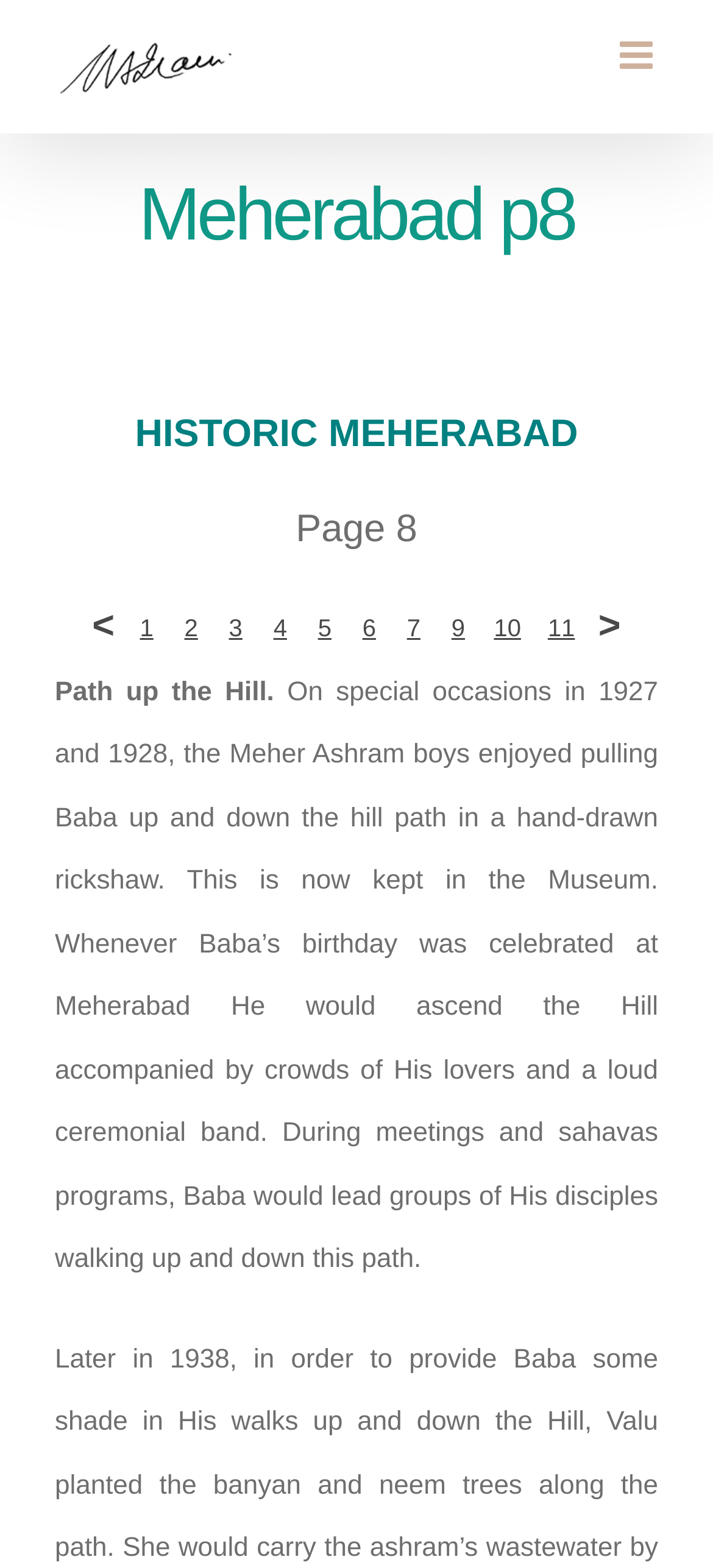Extract the bounding box for the UI element that matches this description: "aria-label="Toggle mobile menu"".

[0.869, 0.023, 0.923, 0.048]